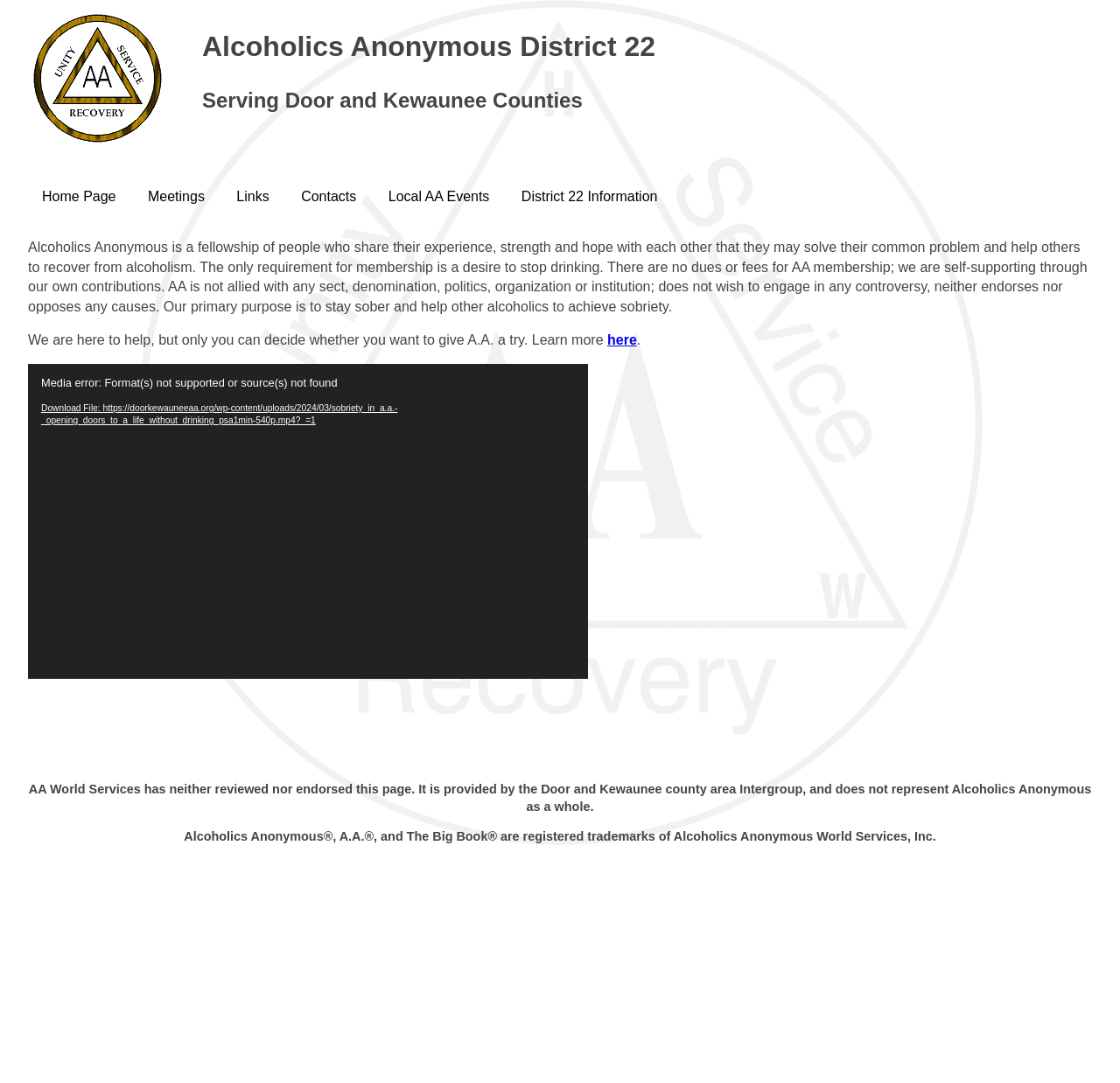What is the video about?
Using the picture, provide a one-word or short phrase answer.

Sobriety in AA